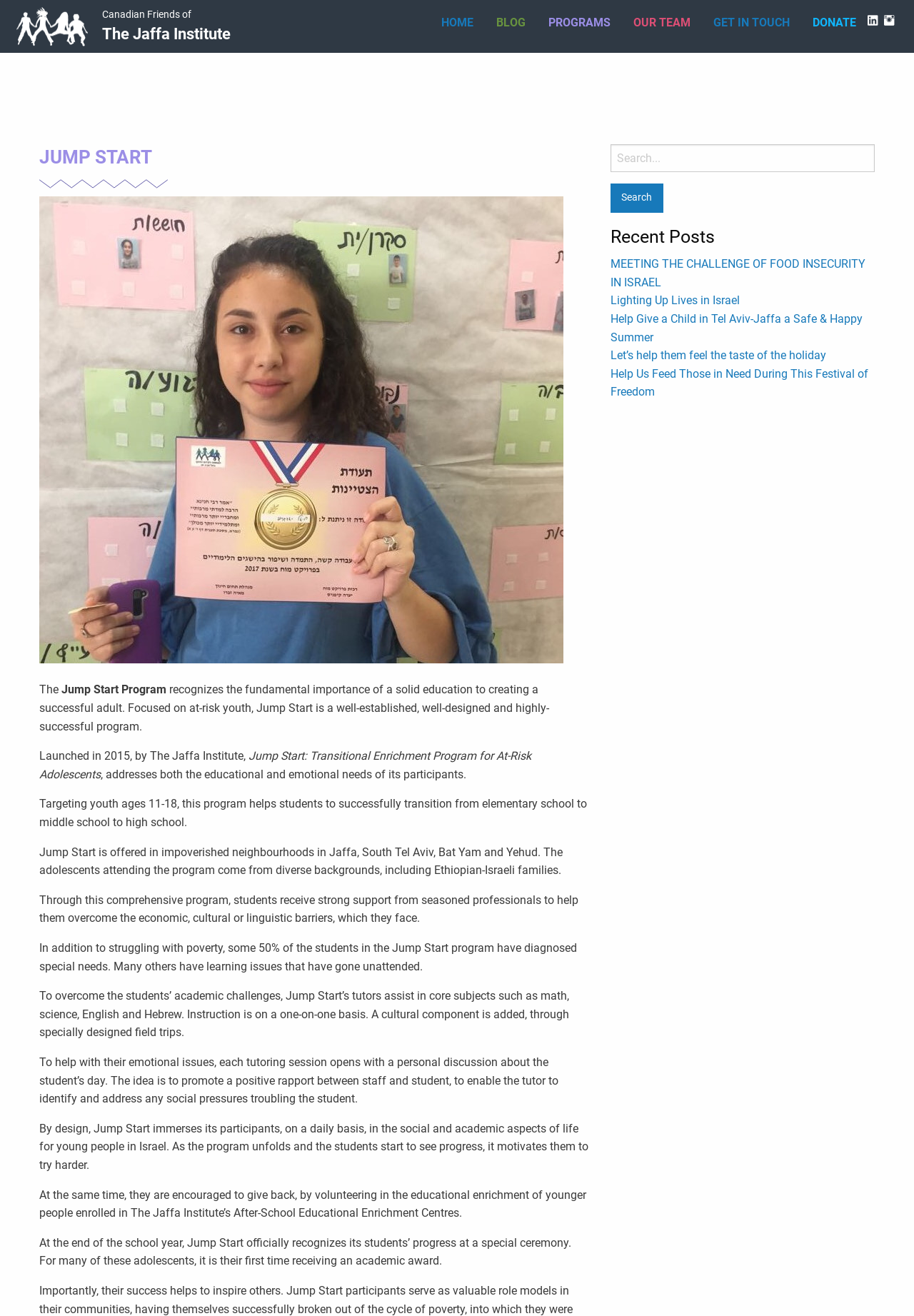Please specify the bounding box coordinates in the format (top-left x, top-left y, bottom-right x, bottom-right y), with values ranging from 0 to 1. Identify the bounding box for the UI component described as follows: Get in Touch

[0.768, 0.007, 0.877, 0.028]